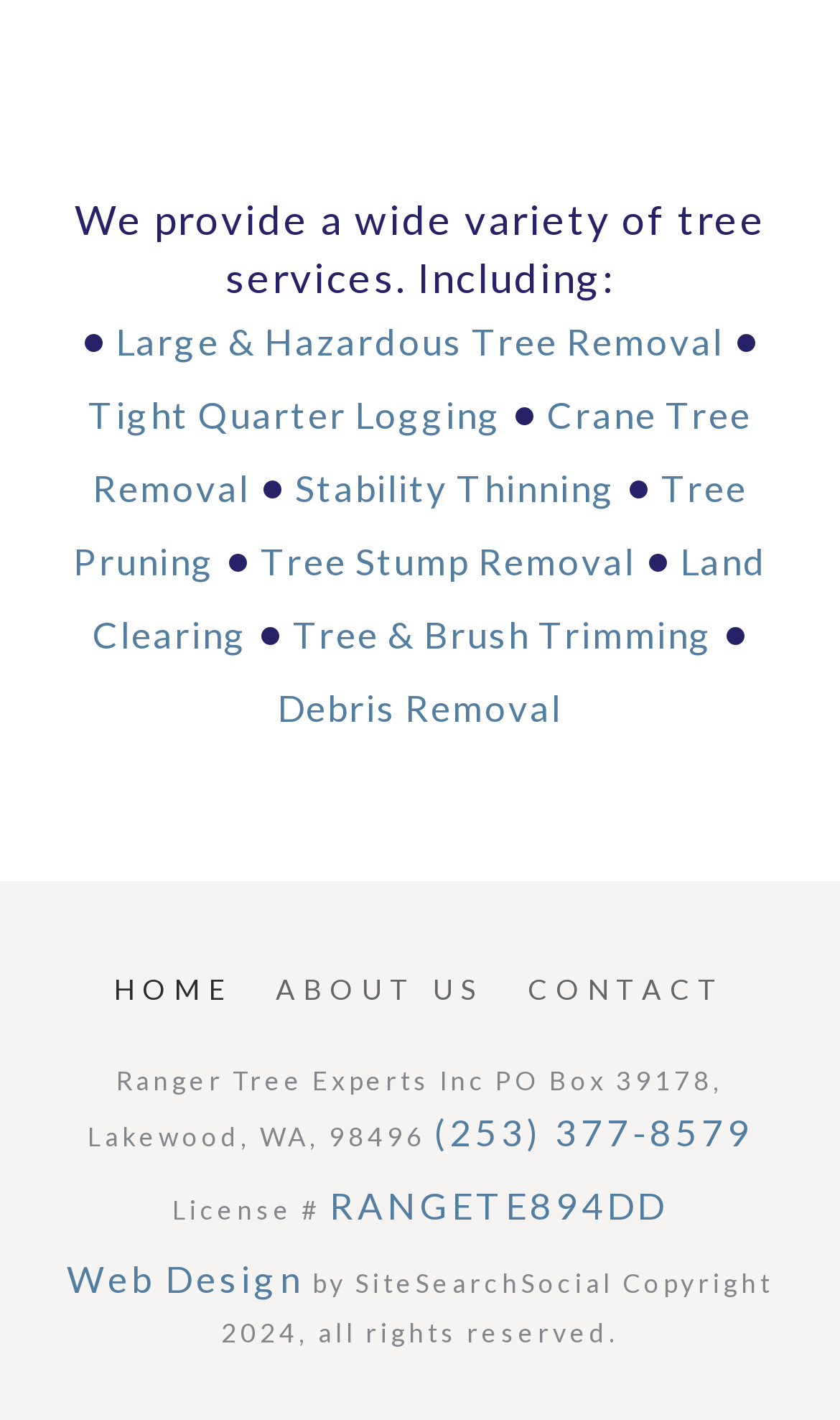What is the license number of Ranger Tree Experts Inc?
Answer the question with detailed information derived from the image.

The license number of Ranger Tree Experts Inc is mentioned at the bottom of the webpage, which is RANGETE894DD.